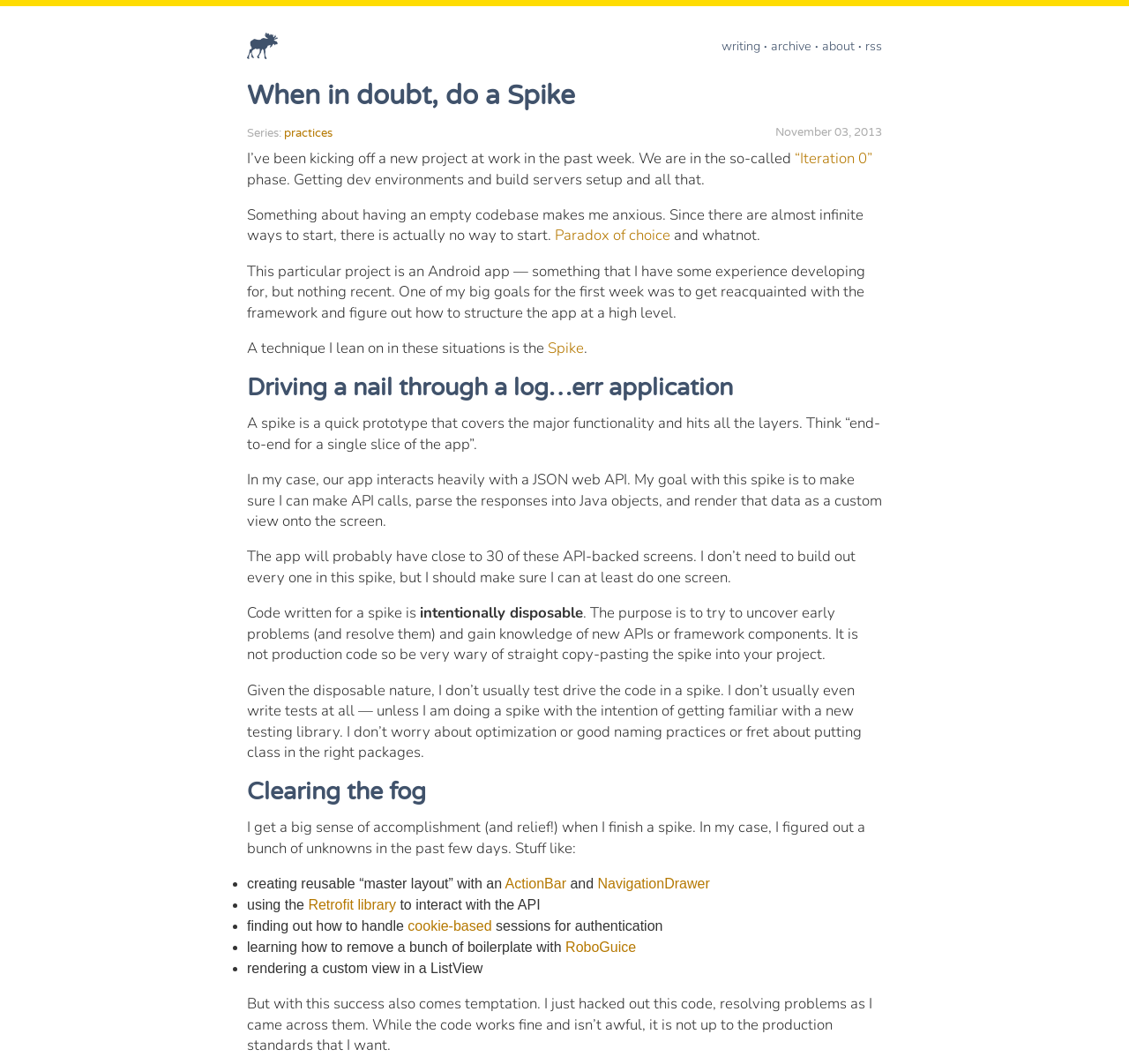Locate the bounding box coordinates of the clickable part needed for the task: "Learn about the 'Spike' technique".

[0.485, 0.318, 0.517, 0.337]